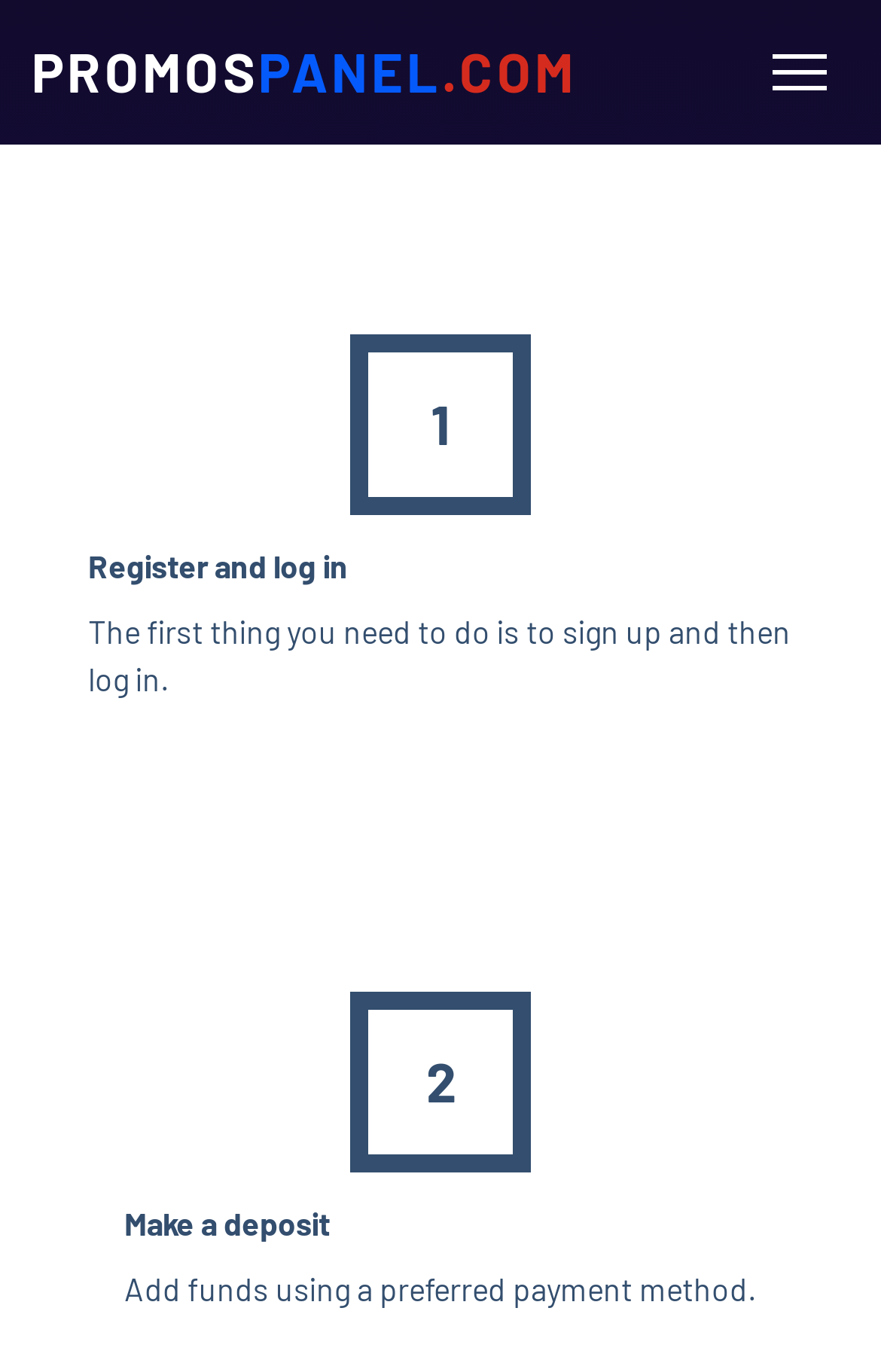Answer this question in one word or a short phrase: How many steps are there to use the website?

3